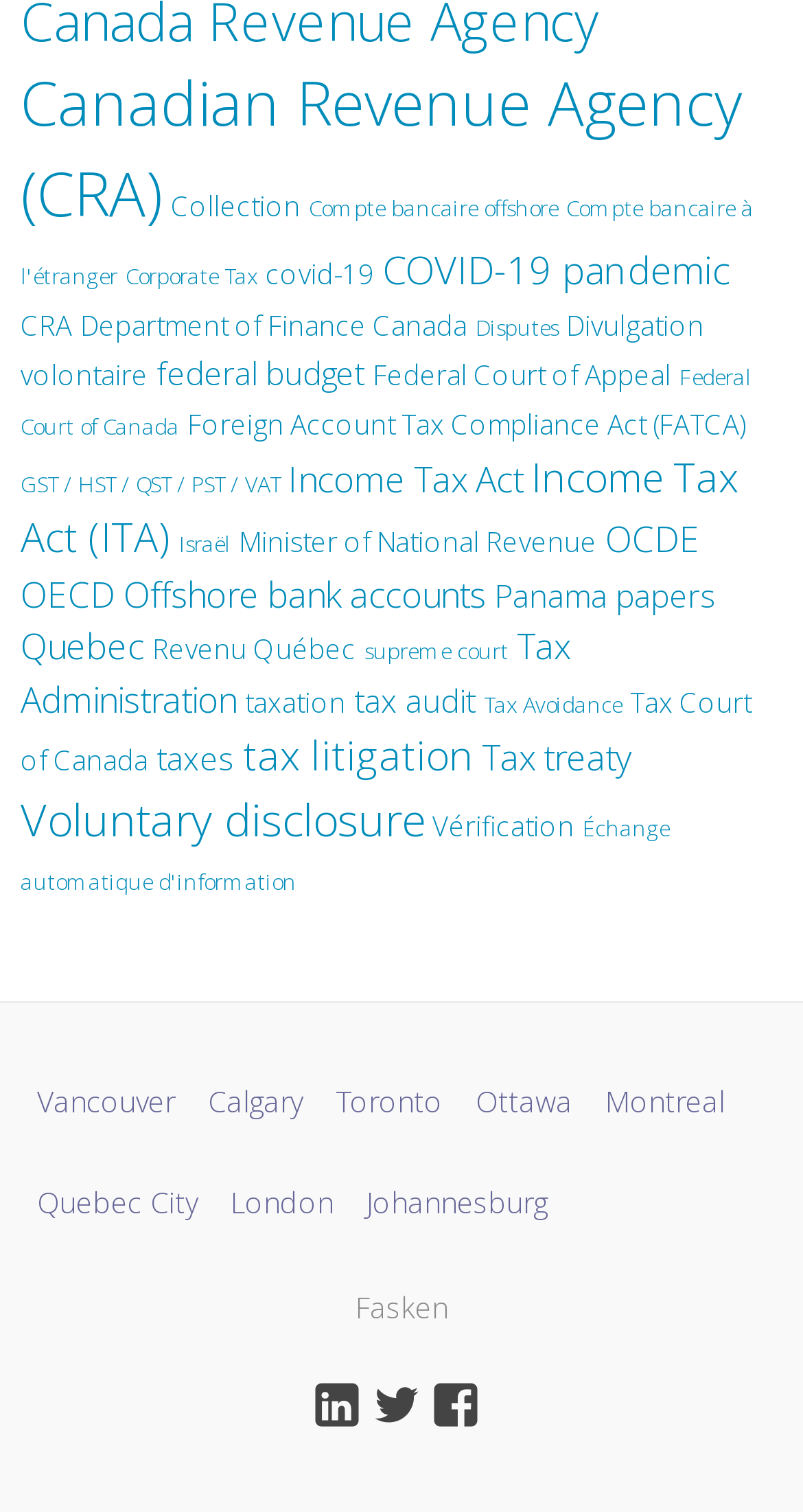Identify and provide the bounding box coordinates of the UI element described: "Voluntary disclosure". The coordinates should be formatted as [left, top, right, bottom], with each number being a float between 0 and 1.

[0.026, 0.521, 0.528, 0.561]